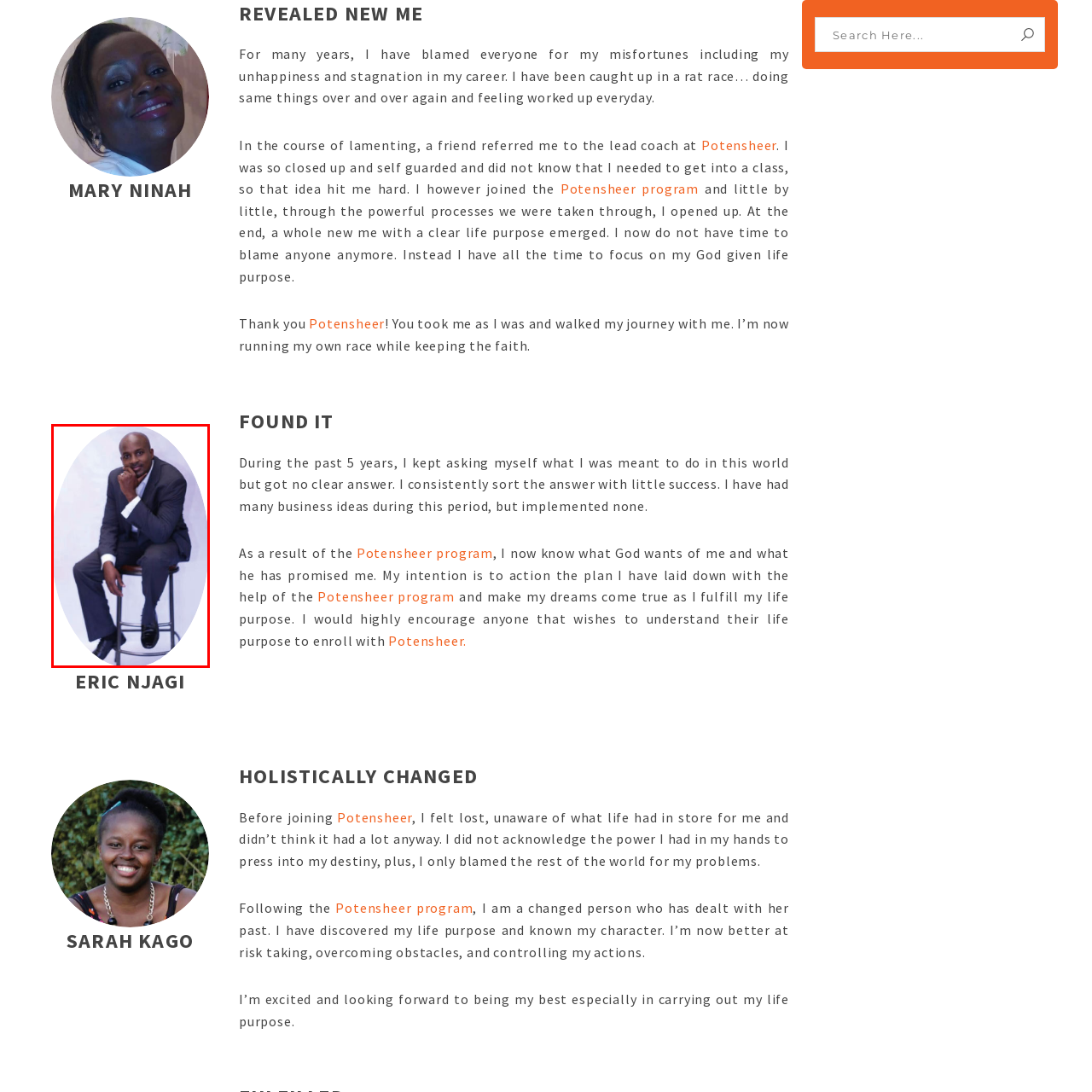Describe in detail what is depicted in the image enclosed by the red lines.

This image features a well-dressed man in a stylish suit, confidently seated on a stool with one arm propped on his knee and a thoughtful expression on his face. The composition highlights a relaxed yet professional demeanor, suggesting an individual who embodies poise and self-assuredness. The backdrop is simple and neutral, allowing the subject’s attire and expression to stand out effectively. This portrait likely accompanies testimonials or narratives about personal growth and transformation, underscoring themes of clarity, purpose, and the journey toward self-discovery.